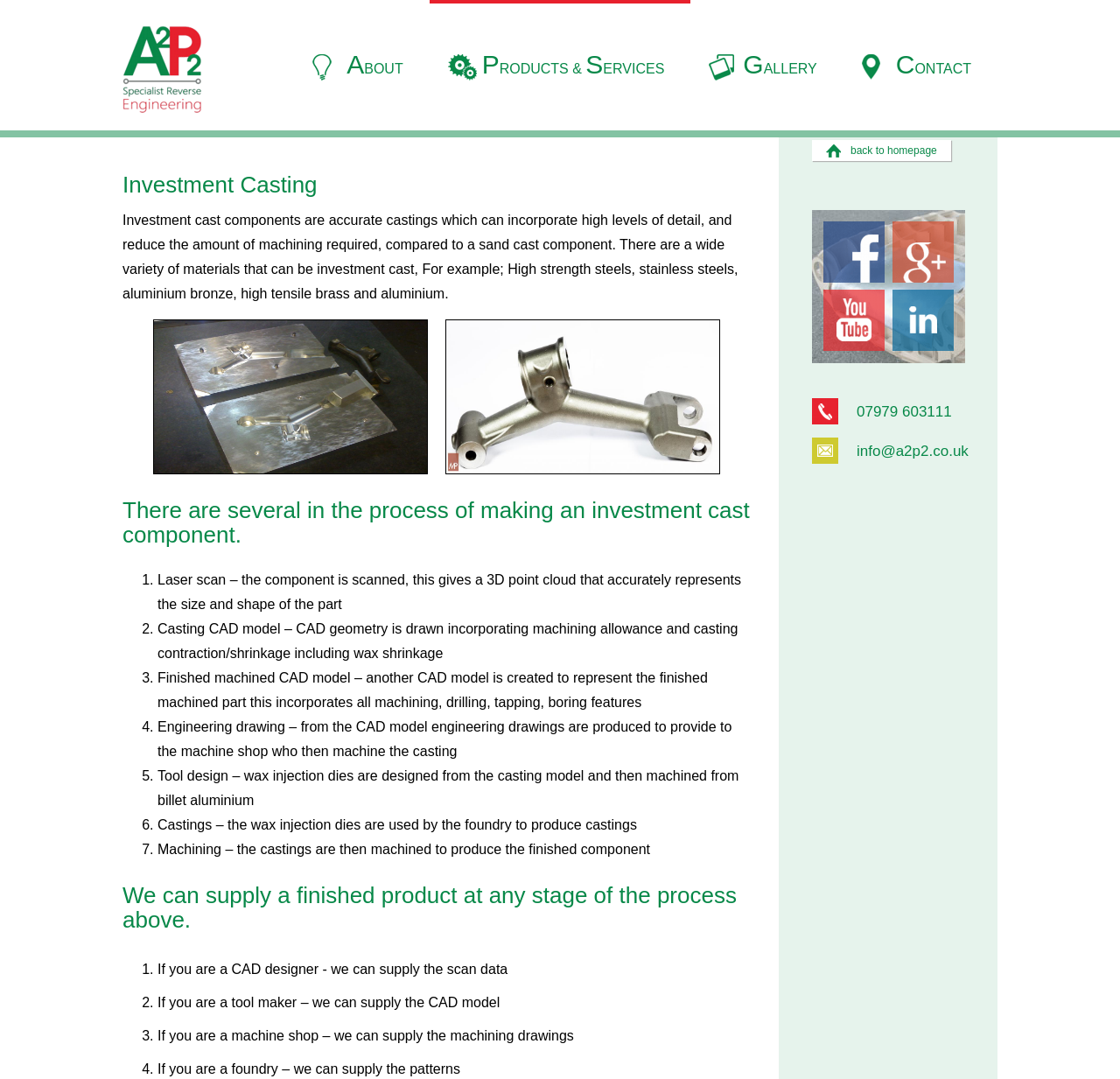Give a detailed account of the webpage.

The webpage is about Investment Casting, specifically A2P2's services. At the top, there are four main navigation links: "ABOUT", "PRODUCTS & SERVICES", "GALLERY", and "CONTACT", evenly spaced across the top of the page. Below these links, there is a heading "Investment Casting" followed by a brief description of investment cast components and their benefits.

The main content of the page is divided into two sections. The first section explains the process of making an investment cast component, which involves seven steps: laser scanning, creating a casting CAD model, creating a finished machined CAD model, engineering drawing, tool design, casting, and machining. Each step is numbered and described in a concise paragraph.

The second section, located below the process explanation, informs visitors that A2P2 can supply a finished product at any stage of the process. This section is also divided into four points, each describing what A2P2 can supply to different types of customers, such as CAD designers, tool makers, machine shops, and foundries.

At the bottom of the page, there is a link to return to the homepage, followed by a table containing contact information, including a phone number and email address. The email address is also a clickable link. There are also several small icons, including phone and email icons, scattered throughout the contact information section.